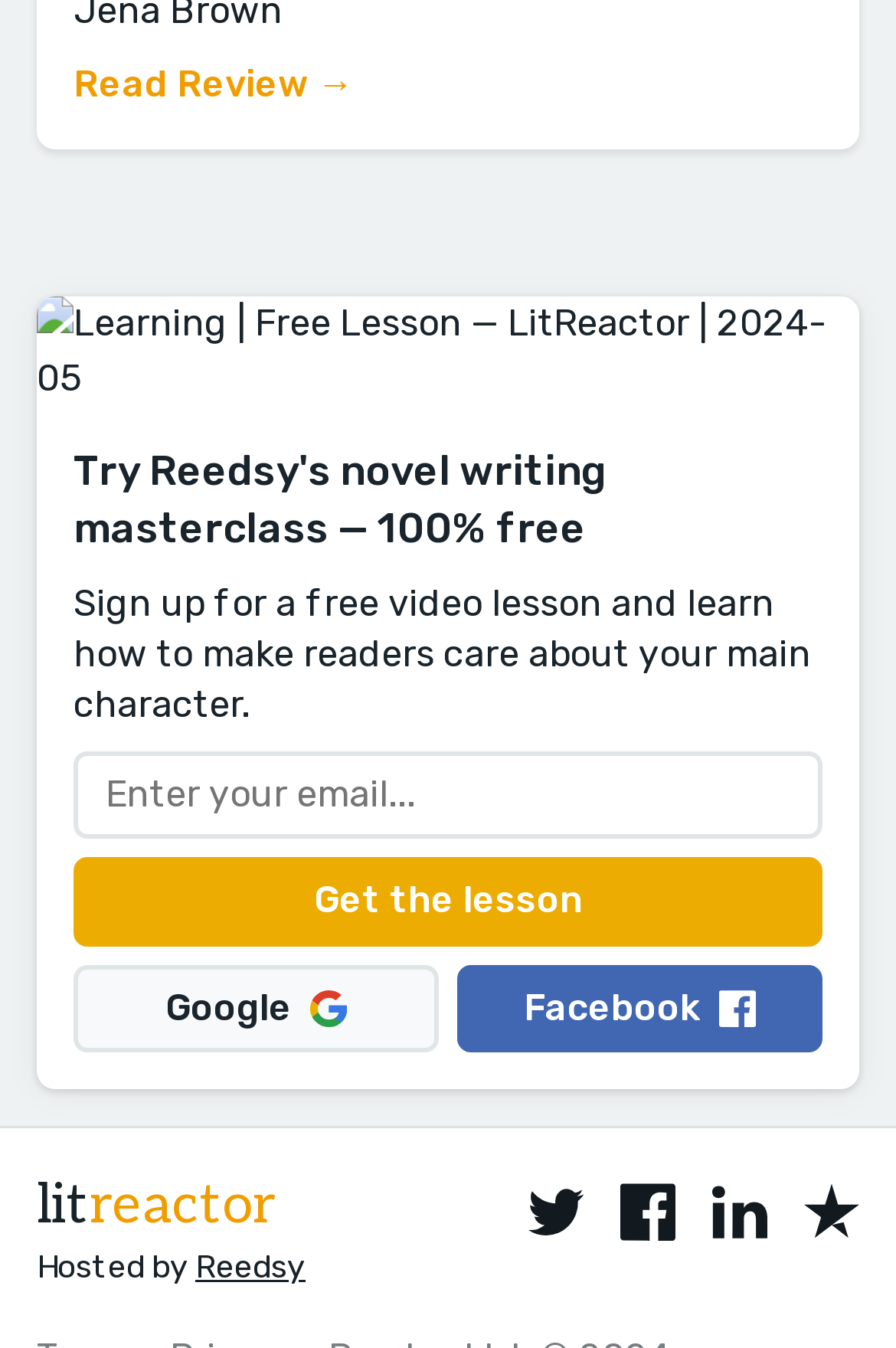Can you provide the bounding box coordinates for the element that should be clicked to implement the instruction: "Enter email address in the input field"?

[0.082, 0.557, 0.918, 0.622]